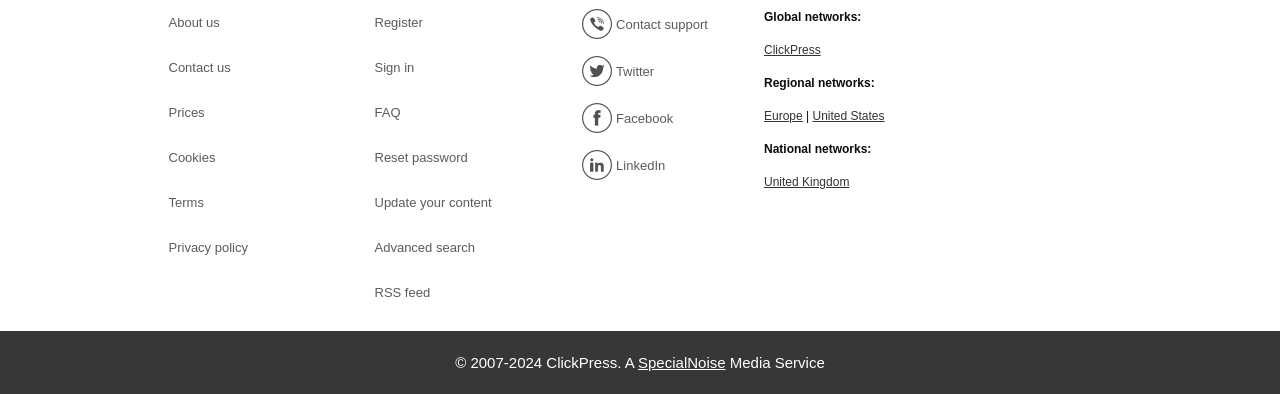Please answer the following question using a single word or phrase: 
What is the purpose of the 'Update your content' link?

To update content